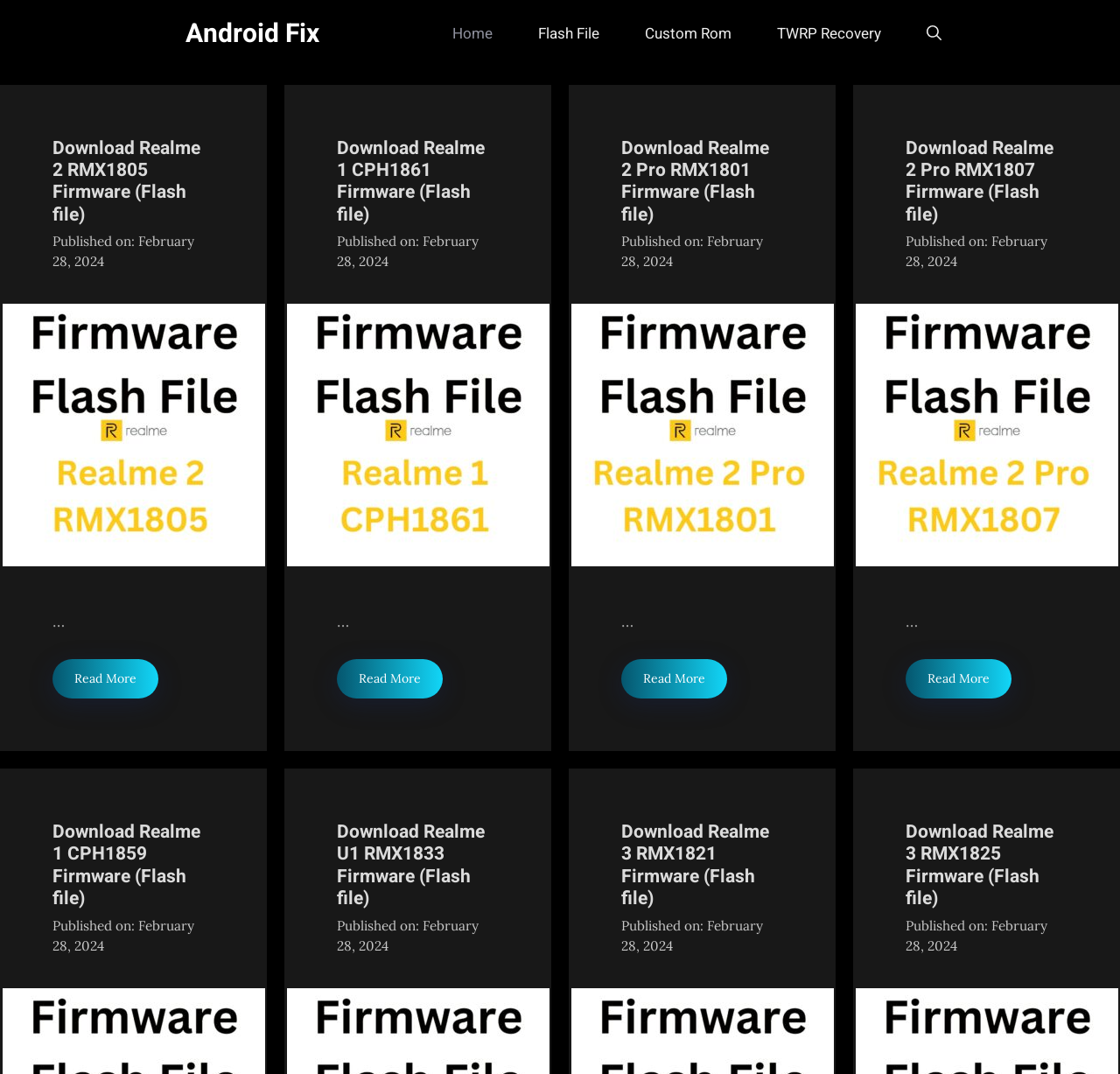Using the element description: "Read More", determine the bounding box coordinates for the specified UI element. The coordinates should be four float numbers between 0 and 1, [left, top, right, bottom].

[0.555, 0.614, 0.649, 0.651]